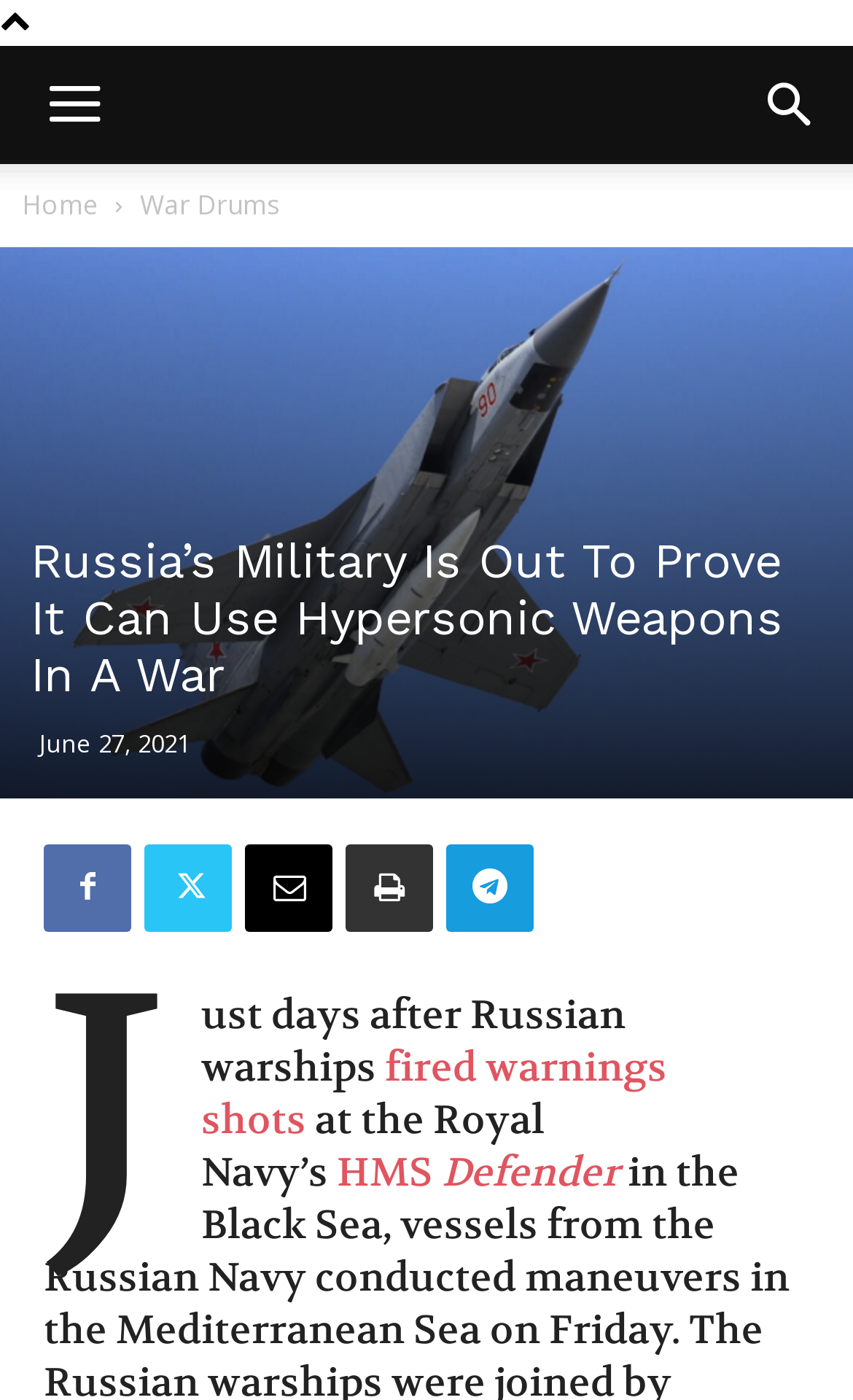Find the bounding box coordinates of the element I should click to carry out the following instruction: "Search for something".

[0.856, 0.033, 1.0, 0.117]